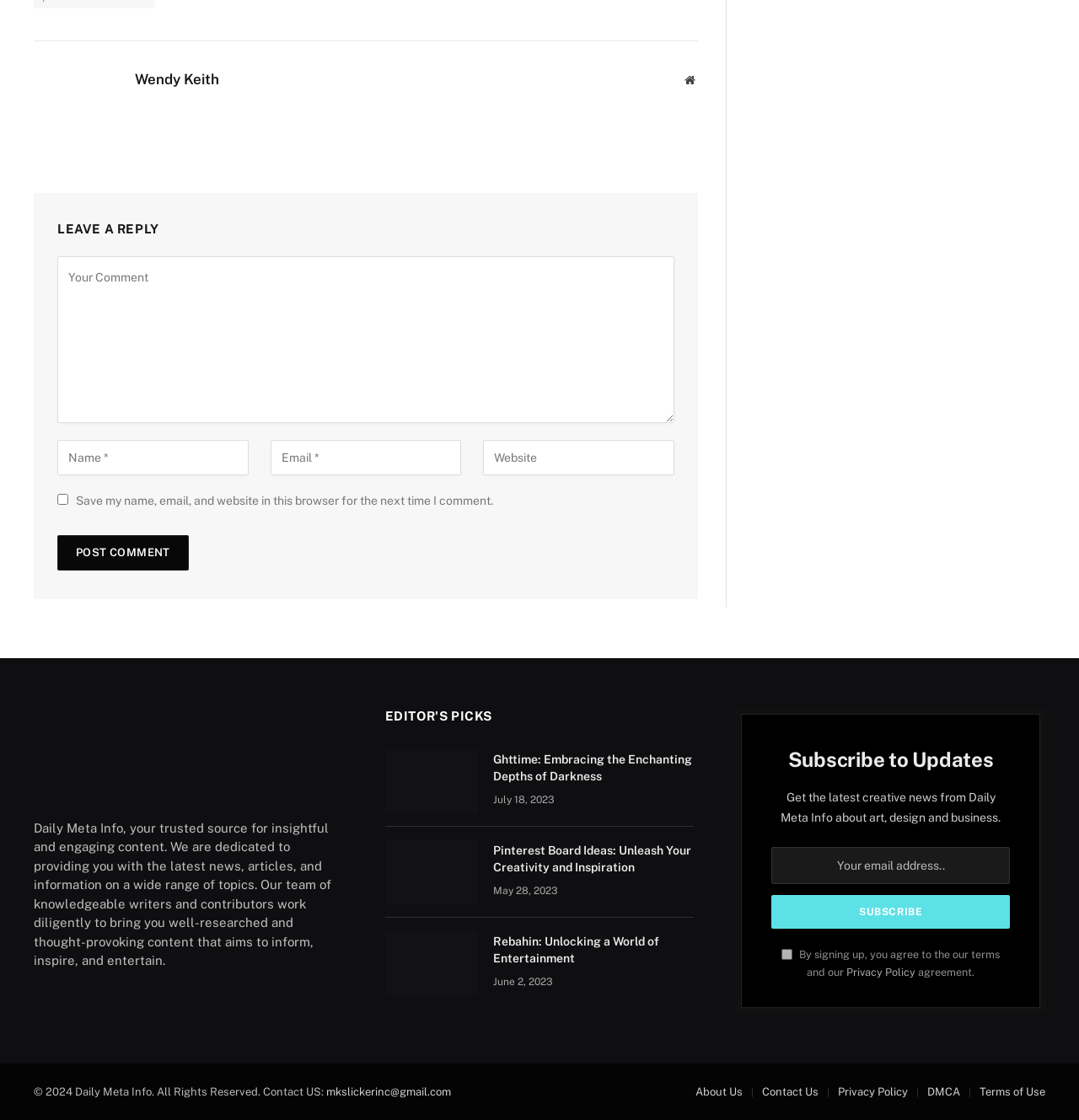What is the function of the checkbox below the 'Subscribe to Updates' heading?
Using the image, provide a concise answer in one word or a short phrase.

Agree to terms and Privacy Policy